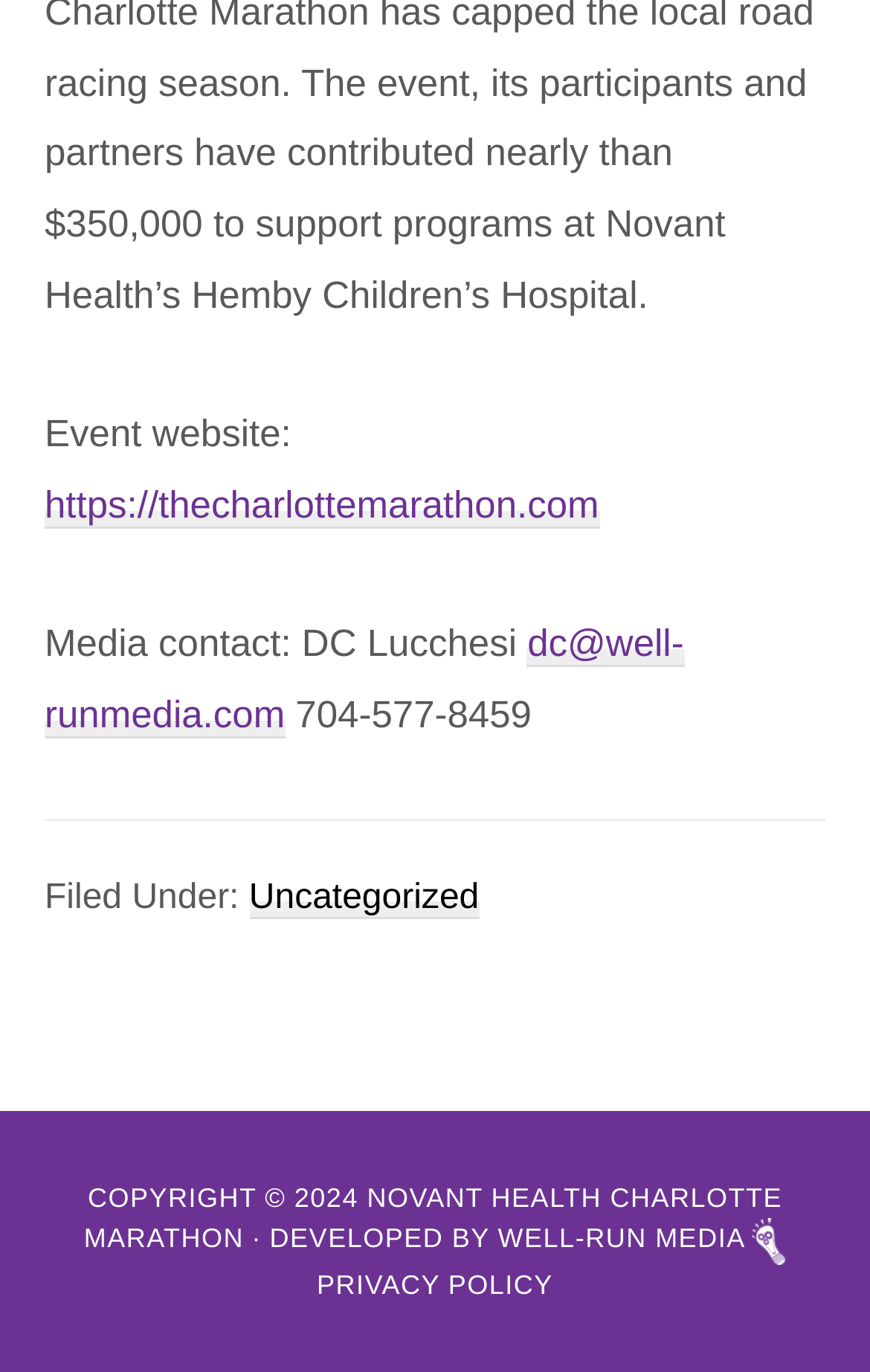What category is the article filed under?
Please give a detailed and elaborate answer to the question.

The category of the article can be found in the footer section of the webpage, where it is written as 'Filed Under:' followed by a link to 'Uncategorized'.